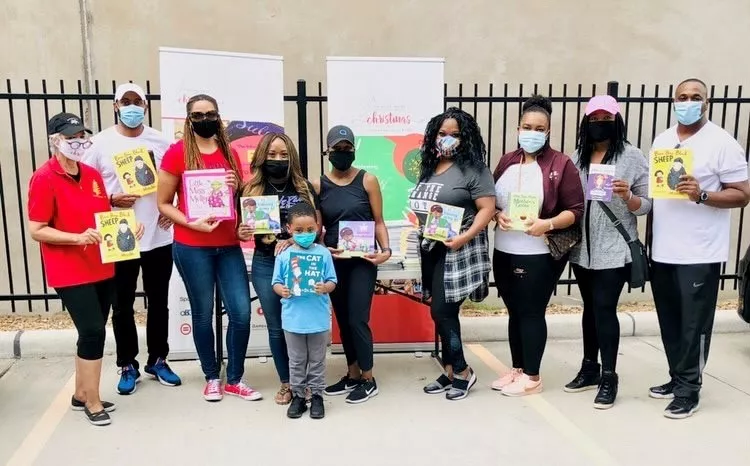Give a one-word or short phrase answer to the question: 
What is the name of the elementary school?

Bastian Elementary School